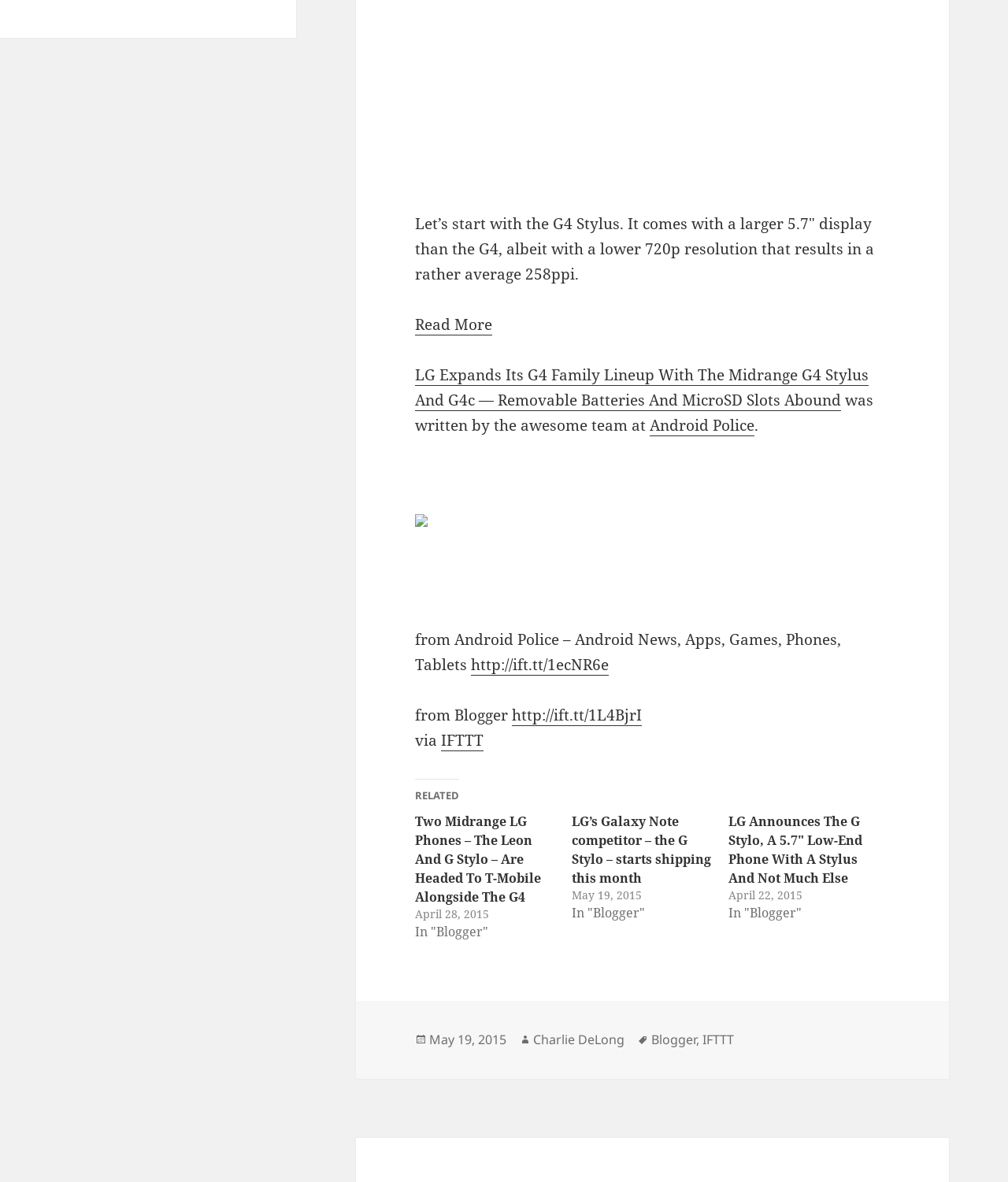Provide a one-word or short-phrase response to the question:
Who wrote the article 'LG Expands Its G4 Family Lineup With The Midrange G4 Stylus And G4c — Removable Batteries And MicroSD Slots Abound'?

Android Police